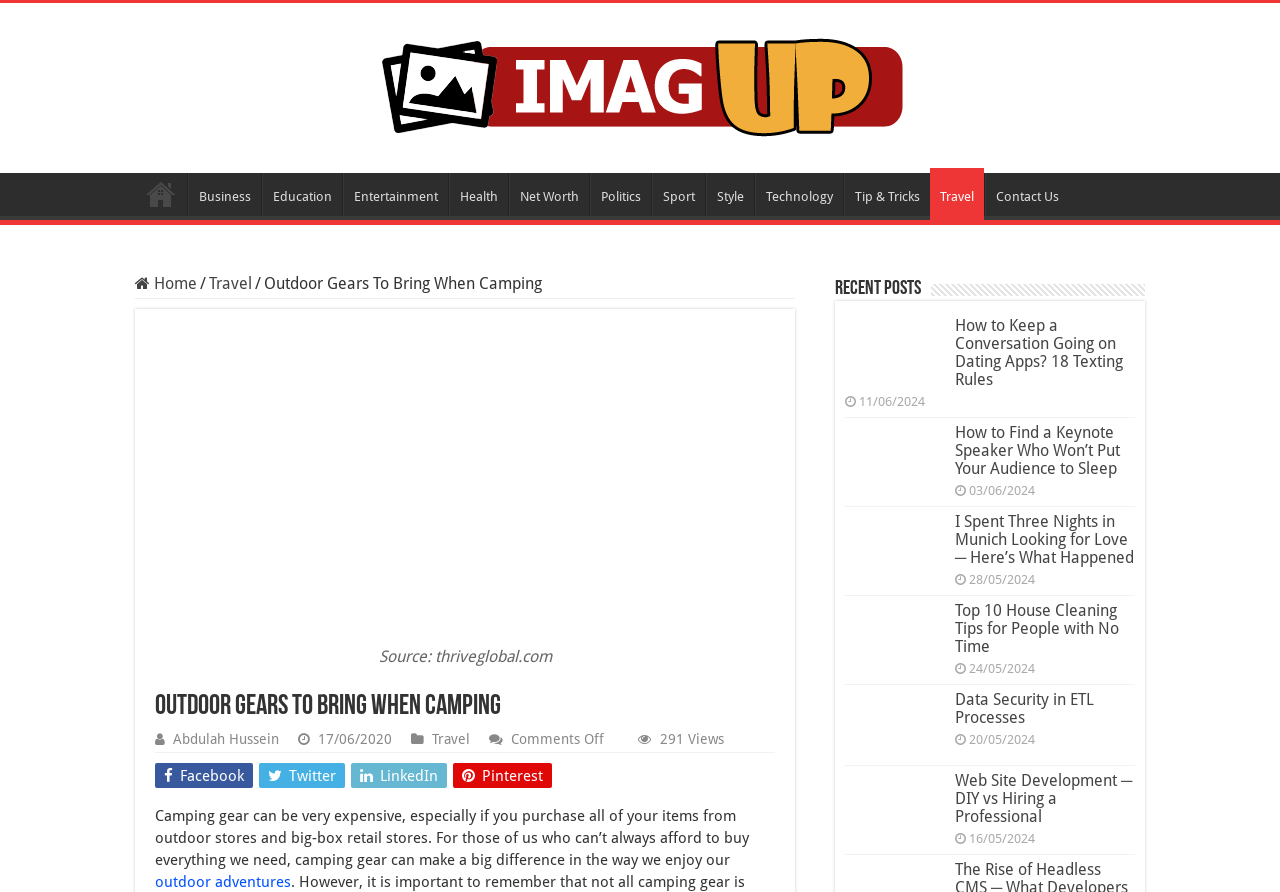Identify the bounding box coordinates of the element to click to follow this instruction: 'Click on the 'Travel' link'. Ensure the coordinates are four float values between 0 and 1, provided as [left, top, right, bottom].

[0.727, 0.188, 0.769, 0.247]